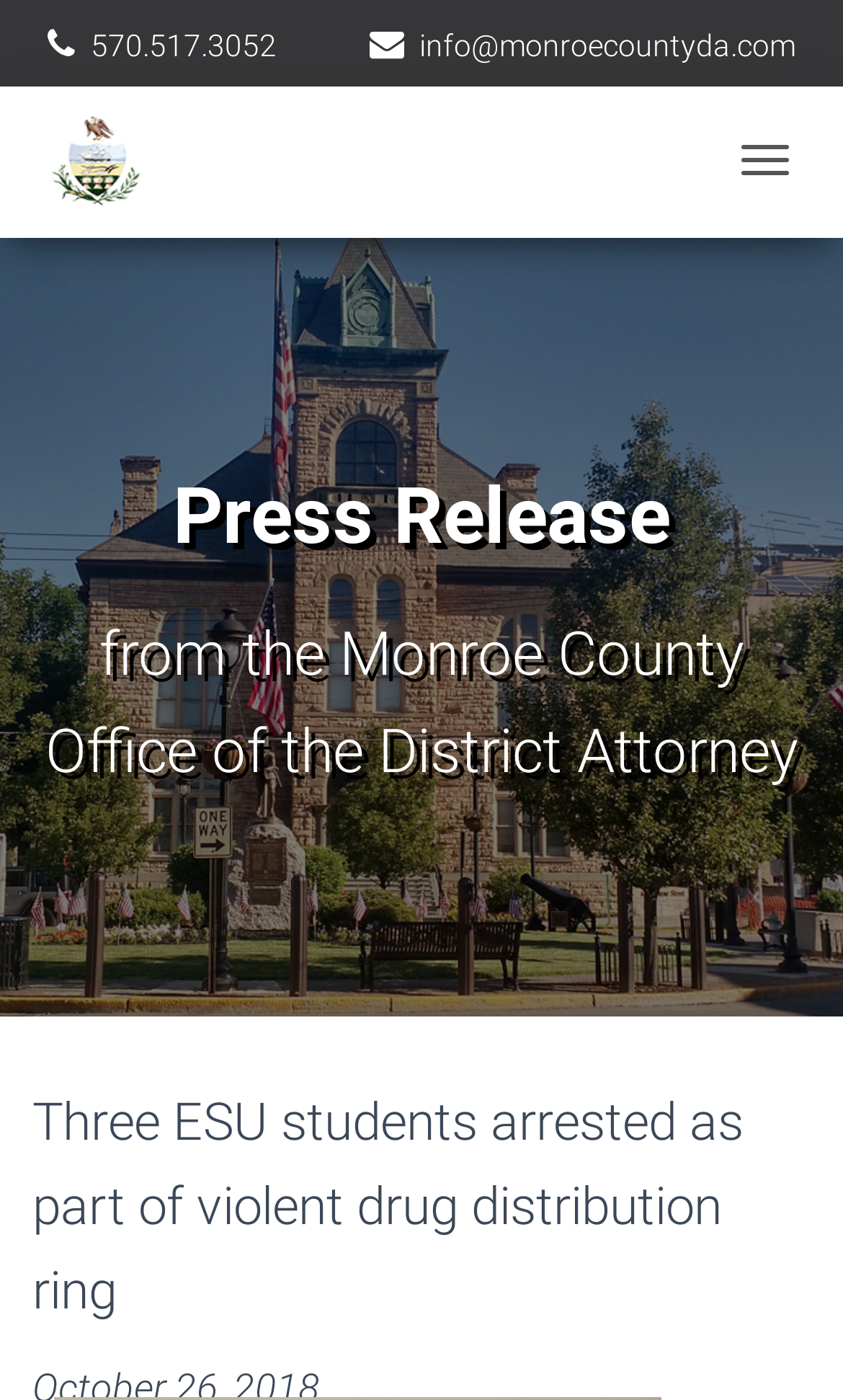Give a detailed account of the webpage's layout and content.

The webpage appears to be a press release from the Monroe County Office of the District Attorney in Stroudsburg, Pennsylvania. At the top left of the page, there is a logo image of the Monroe County Office of the District Attorney, which is also a link. Next to the logo, there is a link to the office's homepage. 

On the top right, there is a button to toggle navigation. Below the logo and navigation button, there are three headings. The first heading reads "Press Release", the second heading reads "from the Monroe County Office of the District Attorney", and the third heading reads "Three ESU students arrested as part of violent drug distribution ring". 

At the very top of the page, there are two links, one with a phone icon and the other with an email address. The phone icon link is located at the top left, and the email link is located at the top right.